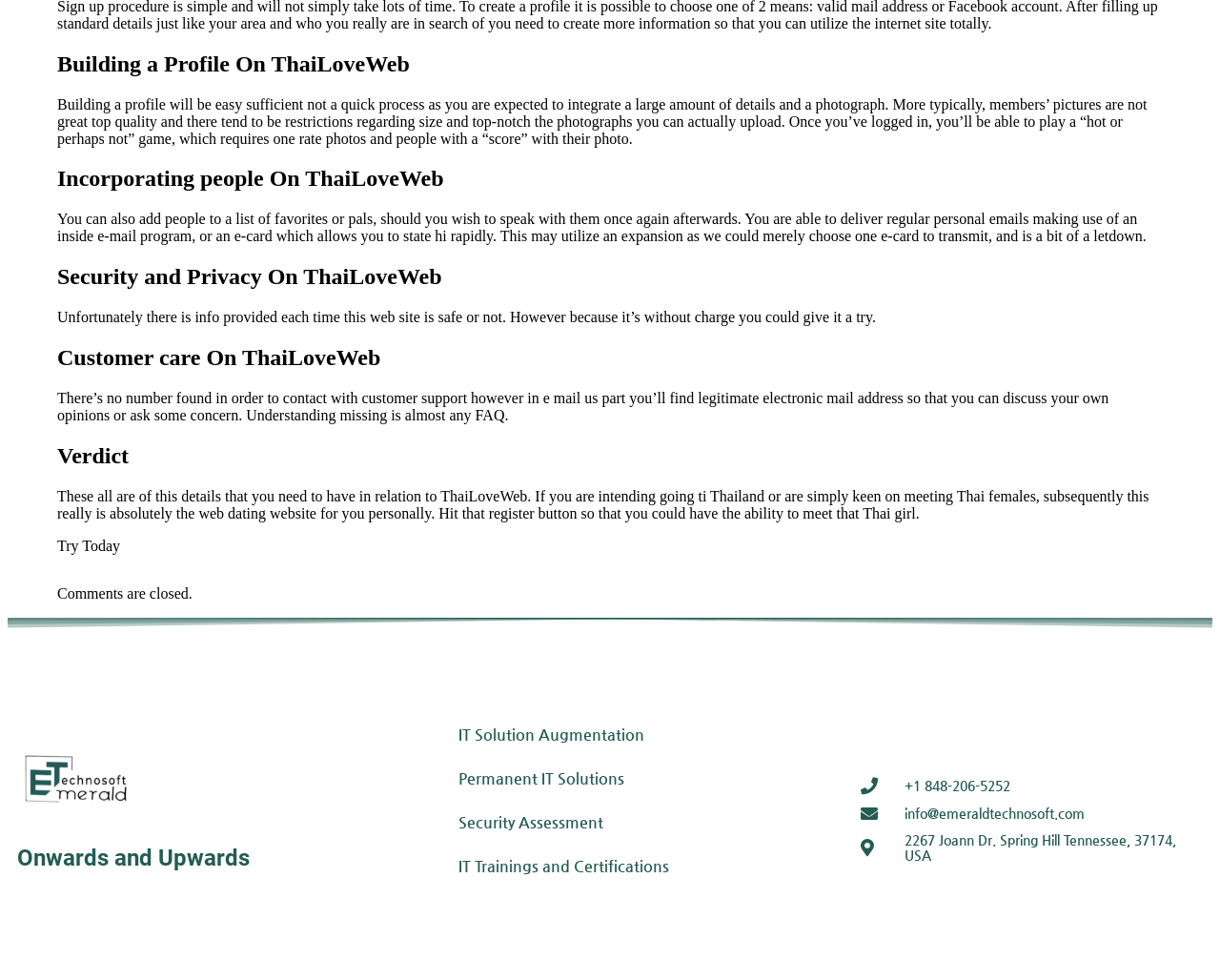Provide the bounding box coordinates of the UI element this sentence describes: "IT Trainings and Certifications".

[0.376, 0.862, 0.657, 0.906]